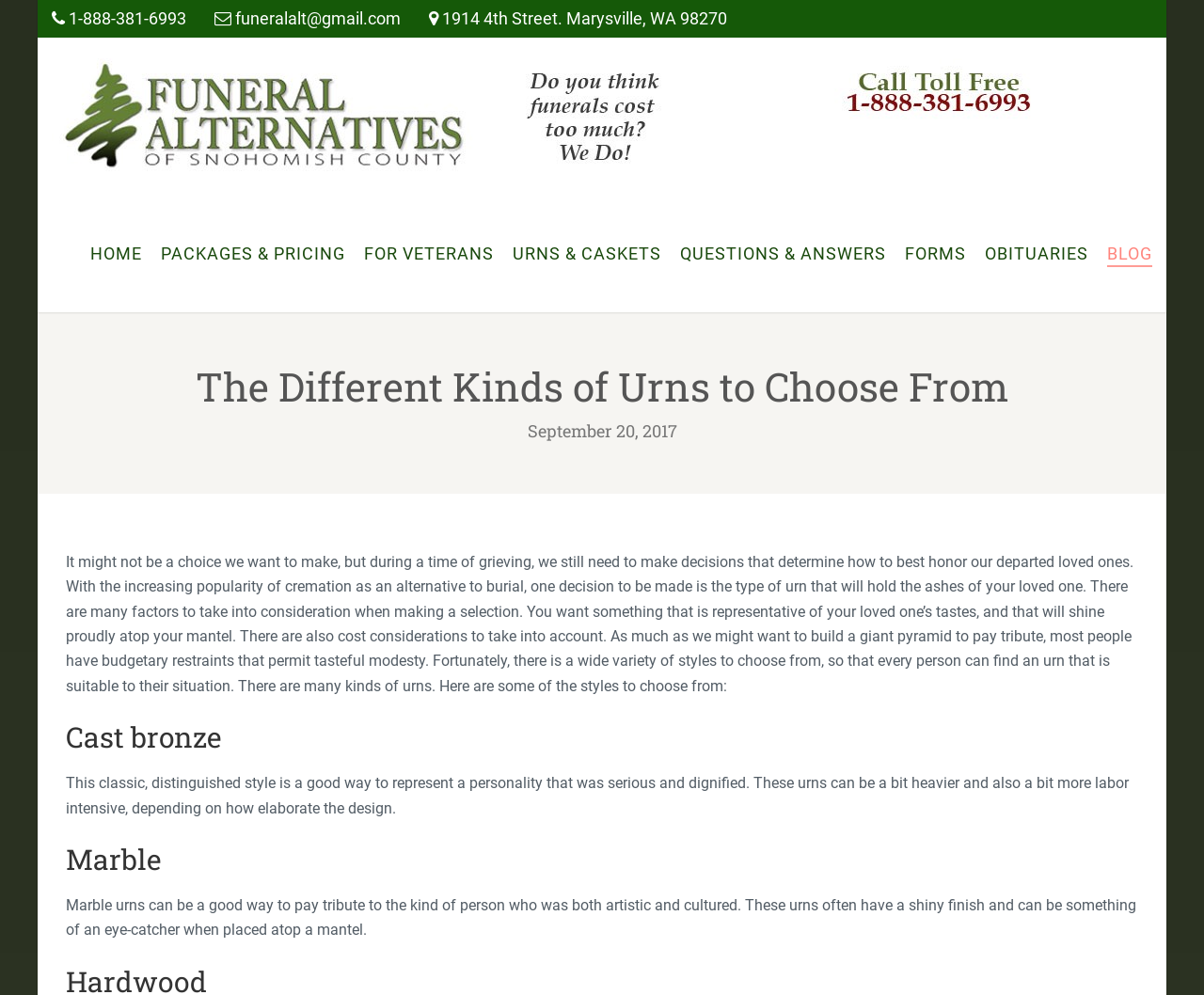Provide a comprehensive description of the webpage.

The webpage is about funeral alternatives, specifically discussing the different kinds of urns to choose from. At the top, there is a contact information section with a phone number, email address, and physical address. Below this section, there is a logo of "Funeral Alternatives" with a link to the homepage. 

To the right of the logo, there is a navigation menu with links to various pages, including "HOME", "PACKAGES & PRICING", "FOR VETERANS", "URNS & CASKETS", "QUESTIONS & ANSWERS", "FORMS", "OBITUARIES", and "BLOG". 

The main content of the webpage is divided into sections. The first section has a heading that reads "The Different Kinds of Urns to Choose From" with a date "September 20, 2017". Below this heading, there is a paragraph of text that discusses the importance of choosing the right urn to honor a loved one, considering factors such as personal taste and budget. 

The next section is about the different types of urns, with headings and descriptions for "Cast bronze" and "Marble" urns. The "Cast bronze" section describes this type of urn as classic and distinguished, suitable for someone who was serious and dignified. The "Marble" section describes marble urns as a good way to pay tribute to someone who was artistic and cultured, with a shiny finish that can be an eye-catcher.